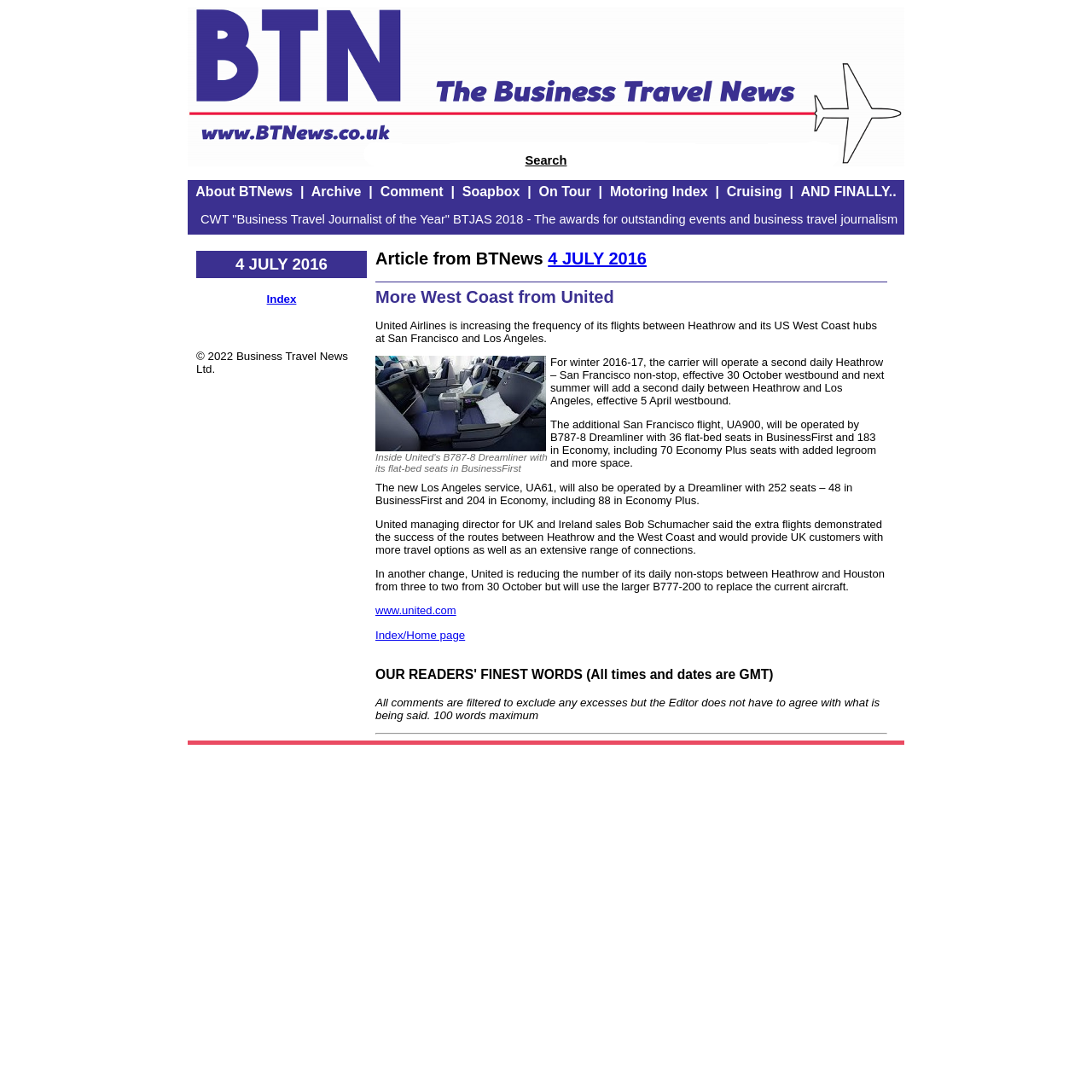Refer to the image and provide a thorough answer to this question:
What is the date of the article?

I found the answer by looking at the static text element with the content '4 JULY 2016' which is located above the article title.